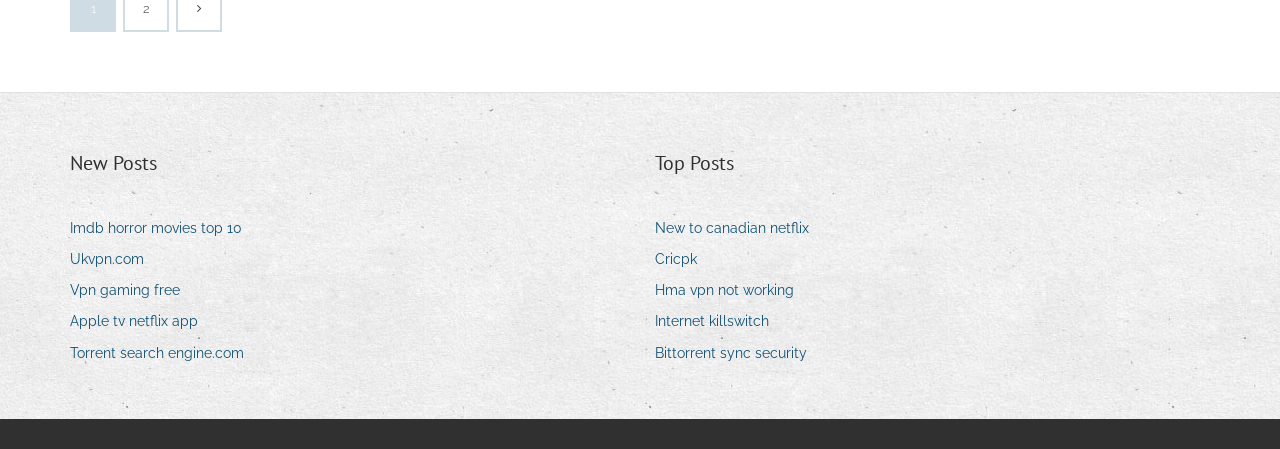Please specify the bounding box coordinates of the element that should be clicked to execute the given instruction: 'Explore New to canadian netflix'. Ensure the coordinates are four float numbers between 0 and 1, expressed as [left, top, right, bottom].

[0.512, 0.478, 0.644, 0.539]